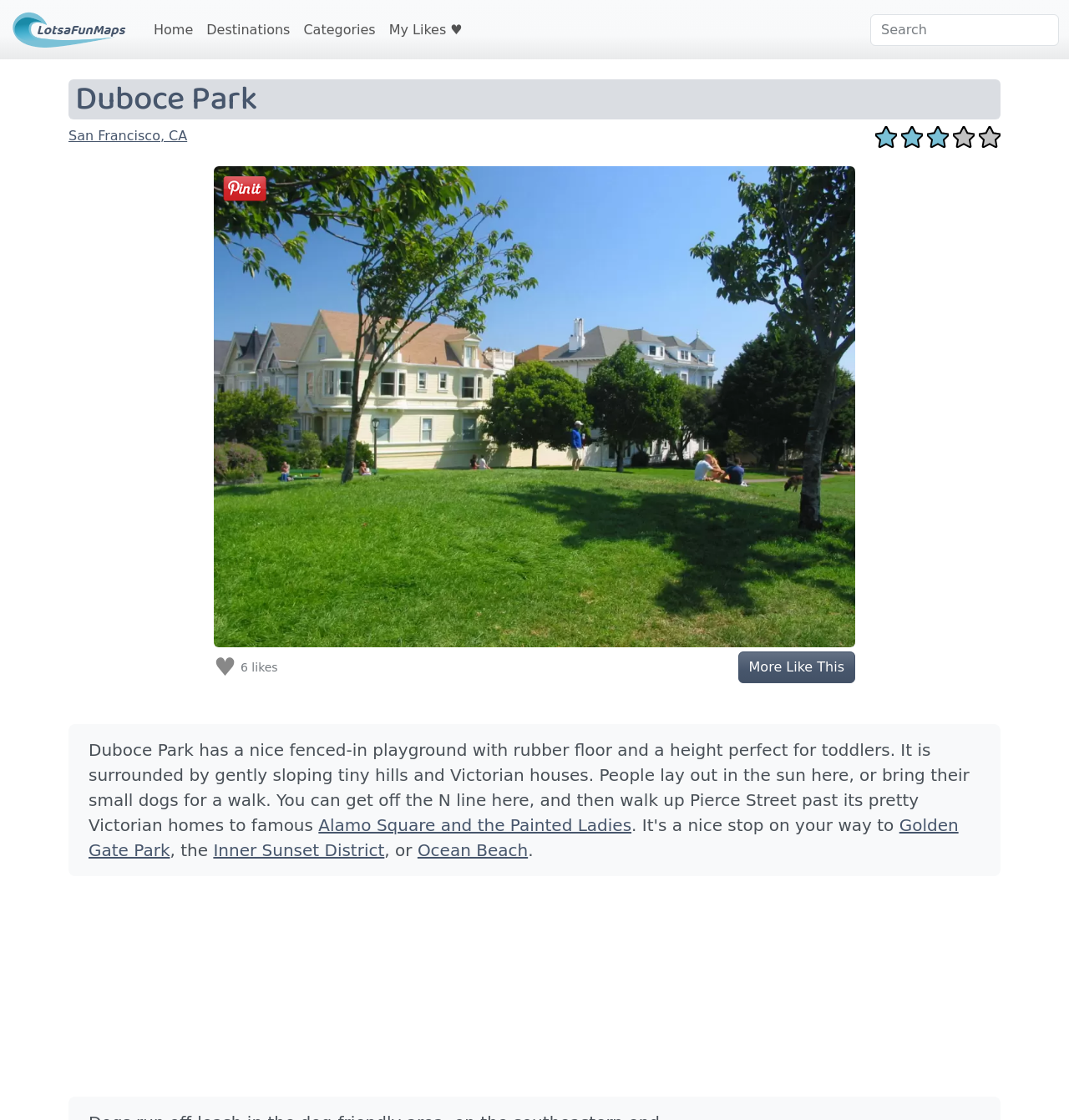Can you specify the bounding box coordinates for the region that should be clicked to fulfill this instruction: "View more information about Duboce Park".

[0.064, 0.071, 0.936, 0.107]